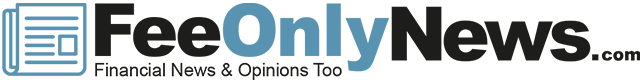What colors are used in the logo?
Please give a detailed and elaborate answer to the question based on the image.

The logo blends blue and black colors, which gives a professional and trustworthy impression.